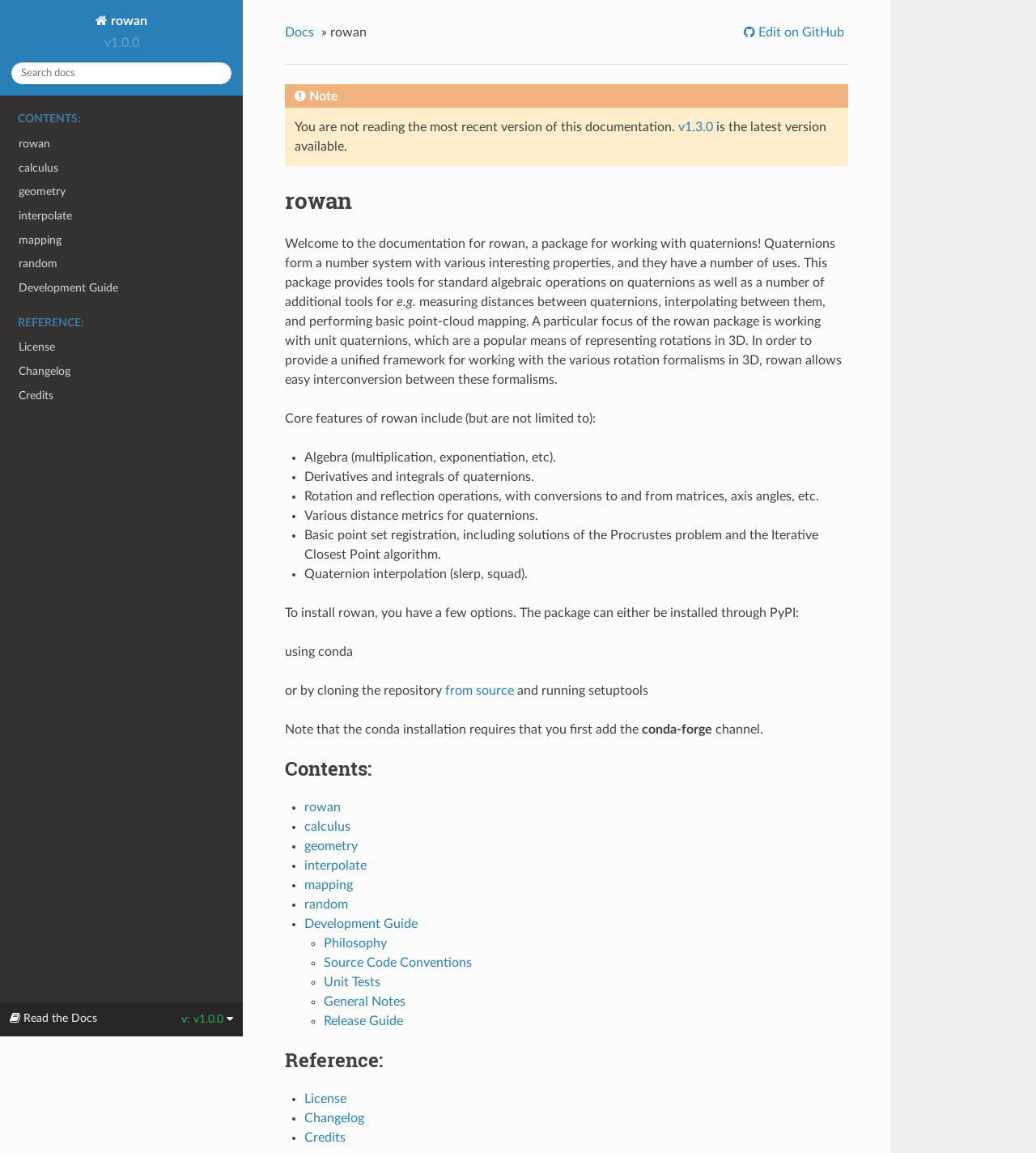Please specify the bounding box coordinates in the format (top-left x, top-left y, bottom-right x, bottom-right y), with all values as floating point numbers between 0 and 1. Identify the bounding box of the UI element described by: rowan

[0.0, 0.115, 0.234, 0.135]